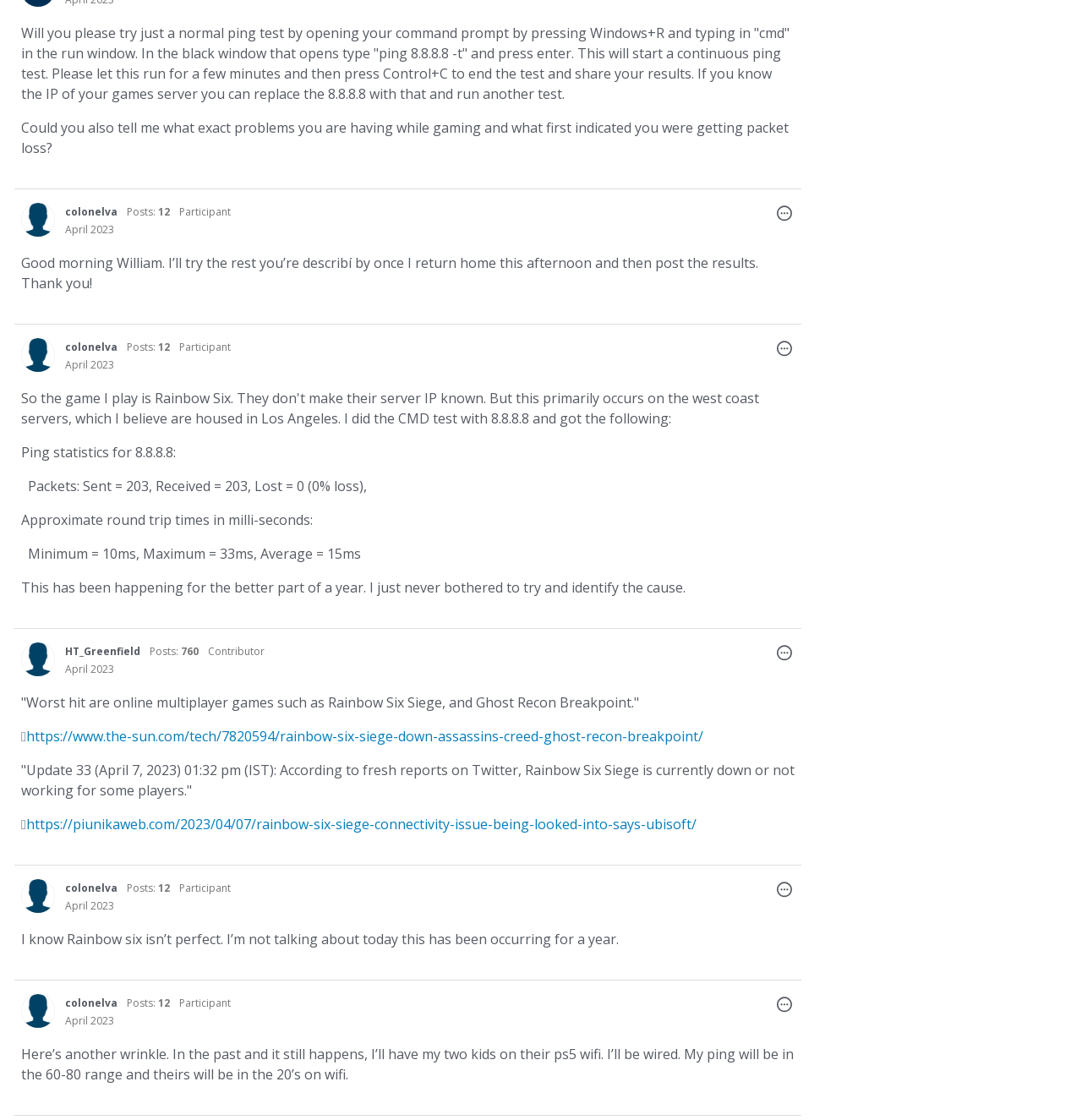What is the name of the game mentioned in the text 'Worst hit are online multiplayer games such as...'
Please answer the question with a single word or phrase, referencing the image.

Rainbow Six Siege